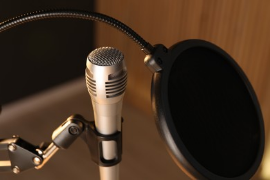Explain the details of the image comprehensively.

This close-up photo showcases a professional microphone mounted on a sleek stand, paired with a pop filter. The microphone's metallic texture reflects light beautifully, while the pop filter, designed to reduce unwanted plosive sounds during recording, is positioned in front of the microphone, enhancing sound clarity. The blurred background, featuring muted tones of wood, creates an elegant and focused atmosphere, ideal for sound recording and reinforcement settings. This setup is perfect for musicians, podcasters, or anyone engaged in sound production, emphasizing the importance of quality audio equipment in professional environments.